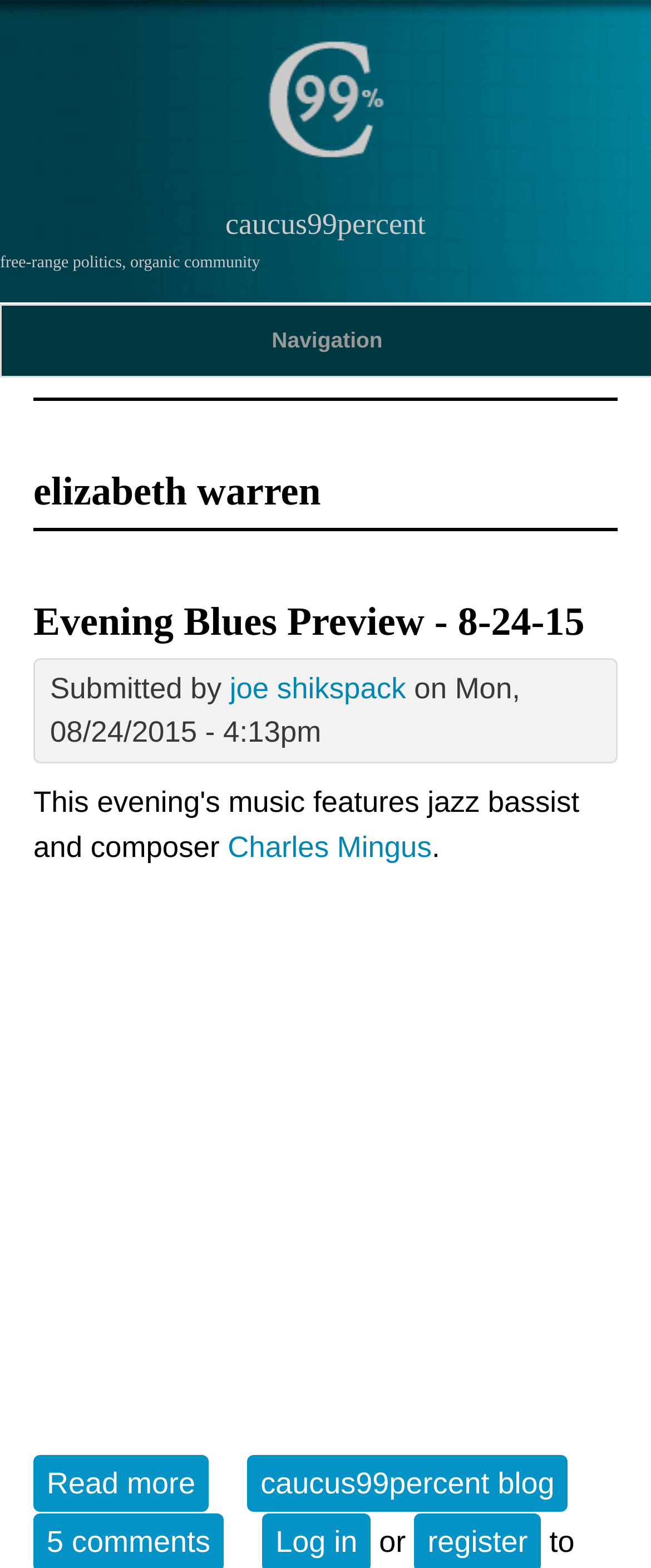Is there a link to the blog of the website?
Respond with a short answer, either a single word or a phrase, based on the image.

Yes